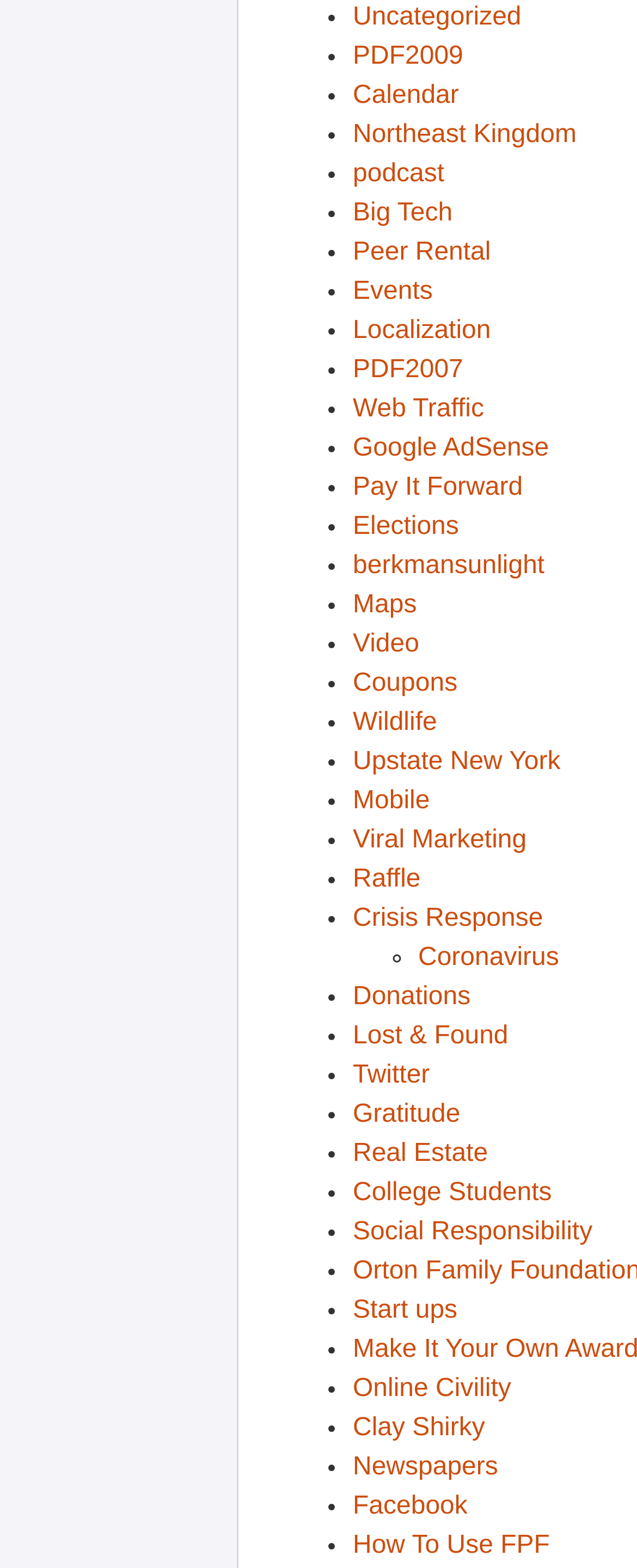Please locate the bounding box coordinates for the element that should be clicked to achieve the following instruction: "Contact the website". Ensure the coordinates are given as four float numbers between 0 and 1, i.e., [left, top, right, bottom].

None